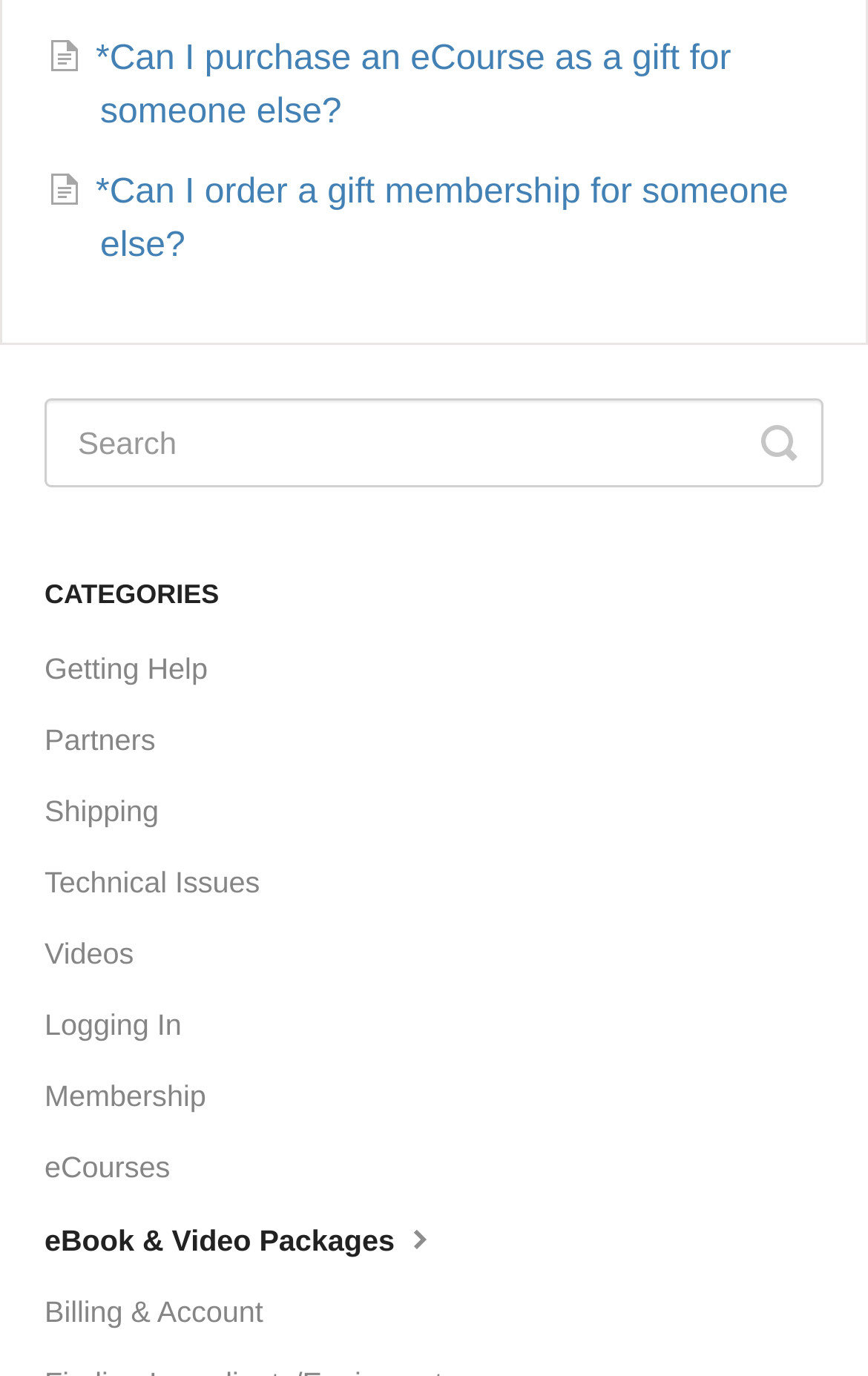What is the last link listed under 'CATEGORIES'?
Based on the visual, give a brief answer using one word or a short phrase.

Billing & Account